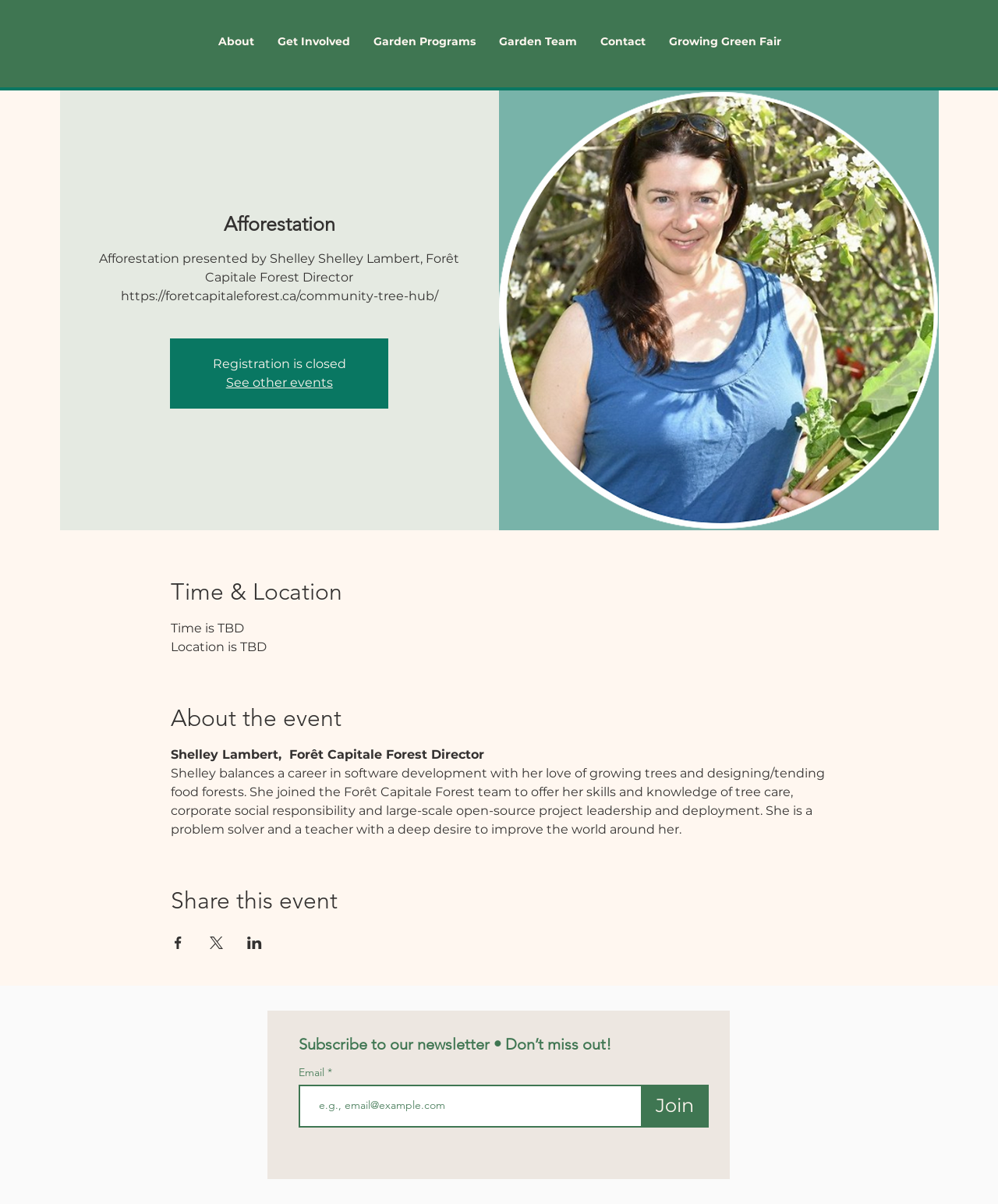Can you find the bounding box coordinates for the element that needs to be clicked to execute this instruction: "Click on Join"? The coordinates should be given as four float numbers between 0 and 1, i.e., [left, top, right, bottom].

[0.642, 0.901, 0.71, 0.936]